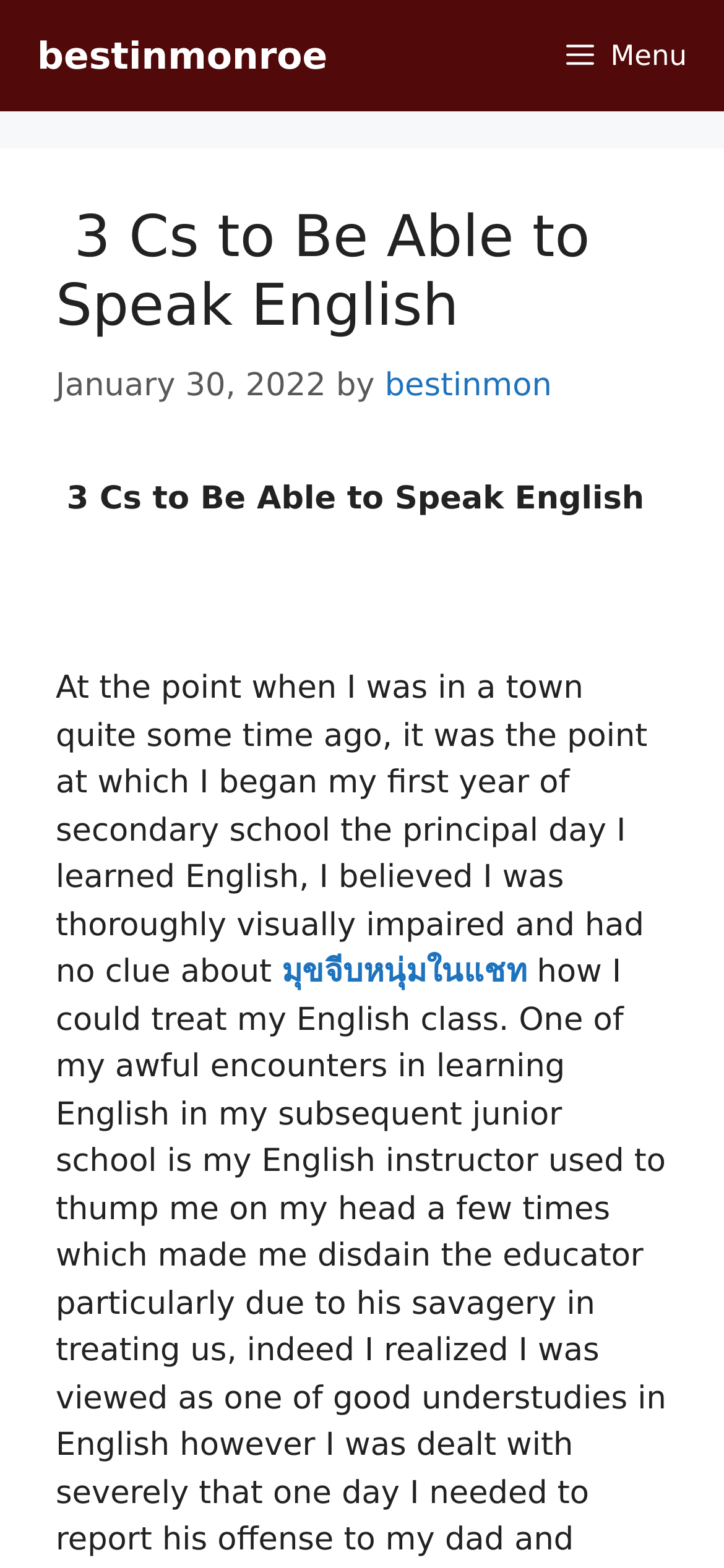Ascertain the bounding box coordinates for the UI element detailed here: "มุขจีบหนุ่มในแชท". The coordinates should be provided as [left, top, right, bottom] with each value being a float between 0 and 1.

[0.389, 0.609, 0.728, 0.633]